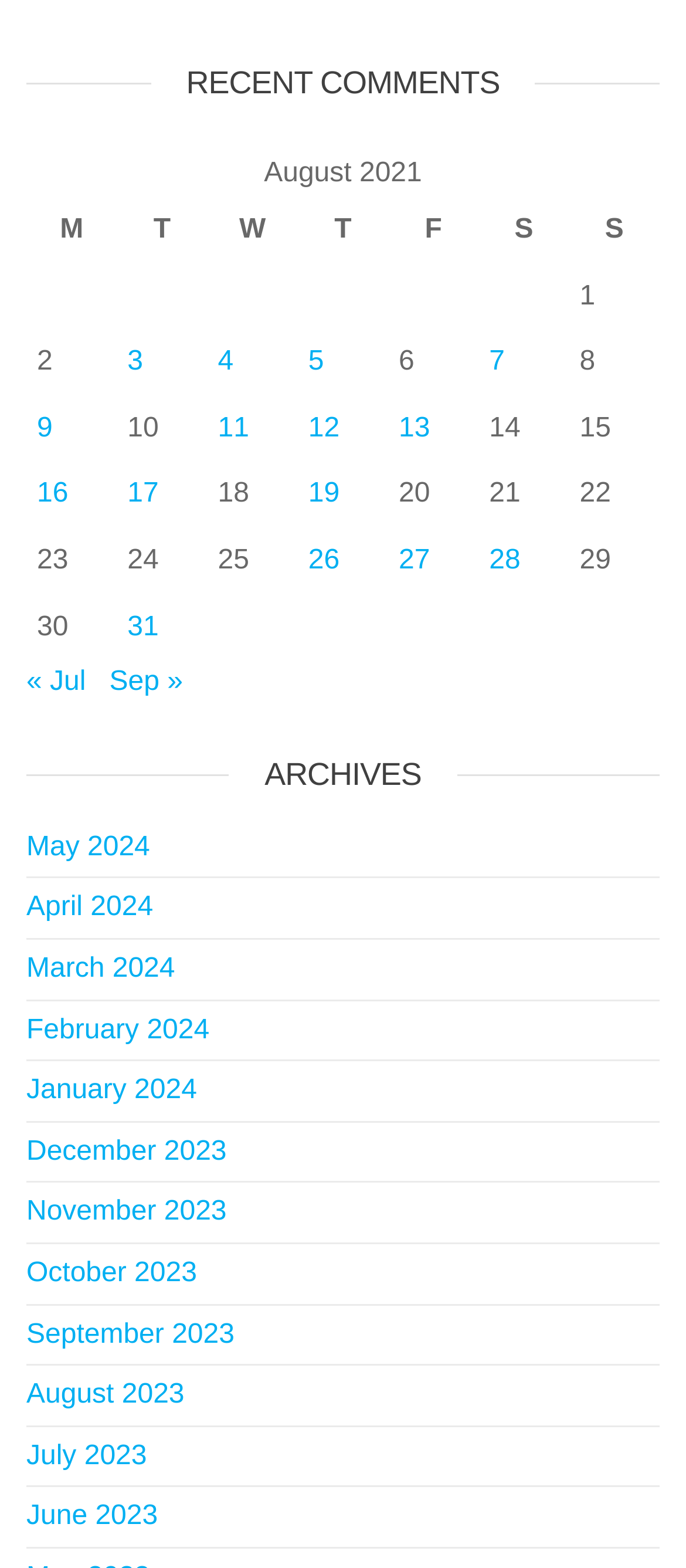Please determine the bounding box coordinates, formatted as (top-left x, top-left y, bottom-right x, bottom-right y), with all values as floating point numbers between 0 and 1. Identify the bounding box of the region described as: July 2023

[0.038, 0.919, 0.214, 0.938]